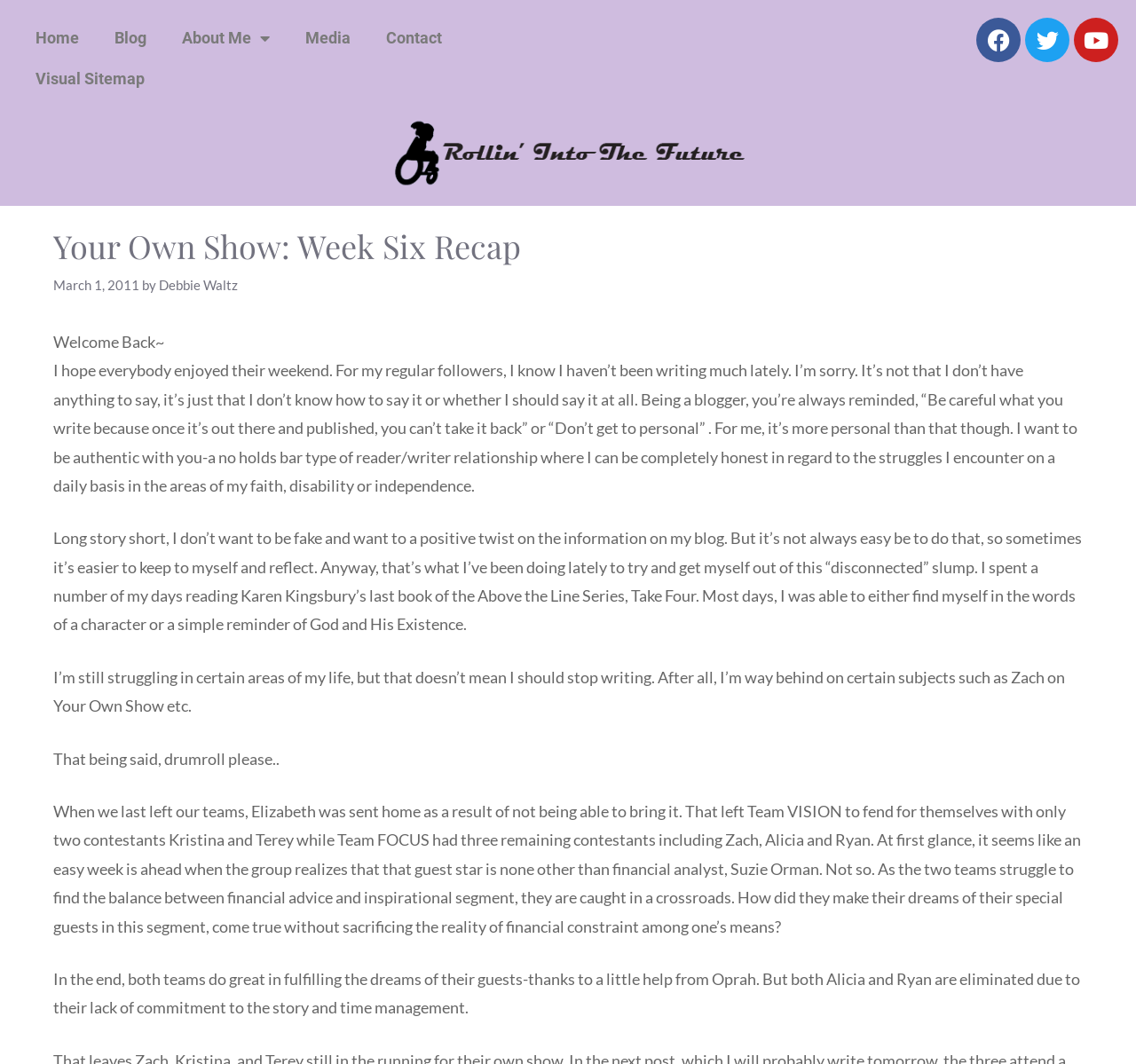Using the information shown in the image, answer the question with as much detail as possible: How many social media links are there in the top right corner?

I counted the number of social media links in the top right corner by looking at the links with icons, which are Facebook, Twitter, and Youtube.